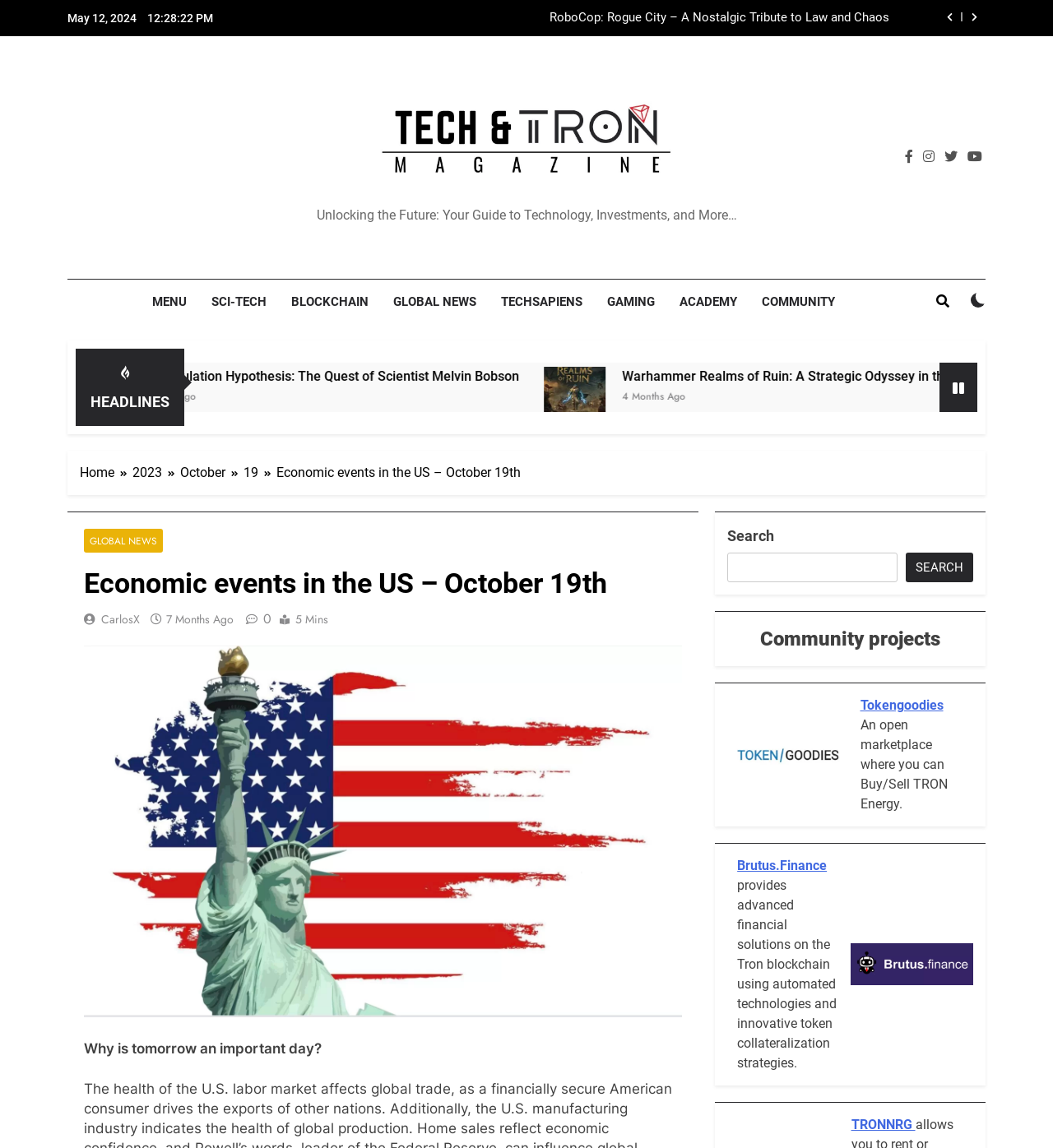Pinpoint the bounding box coordinates of the element to be clicked to execute the instruction: "Explore the SCI-TECH category".

[0.189, 0.243, 0.265, 0.282]